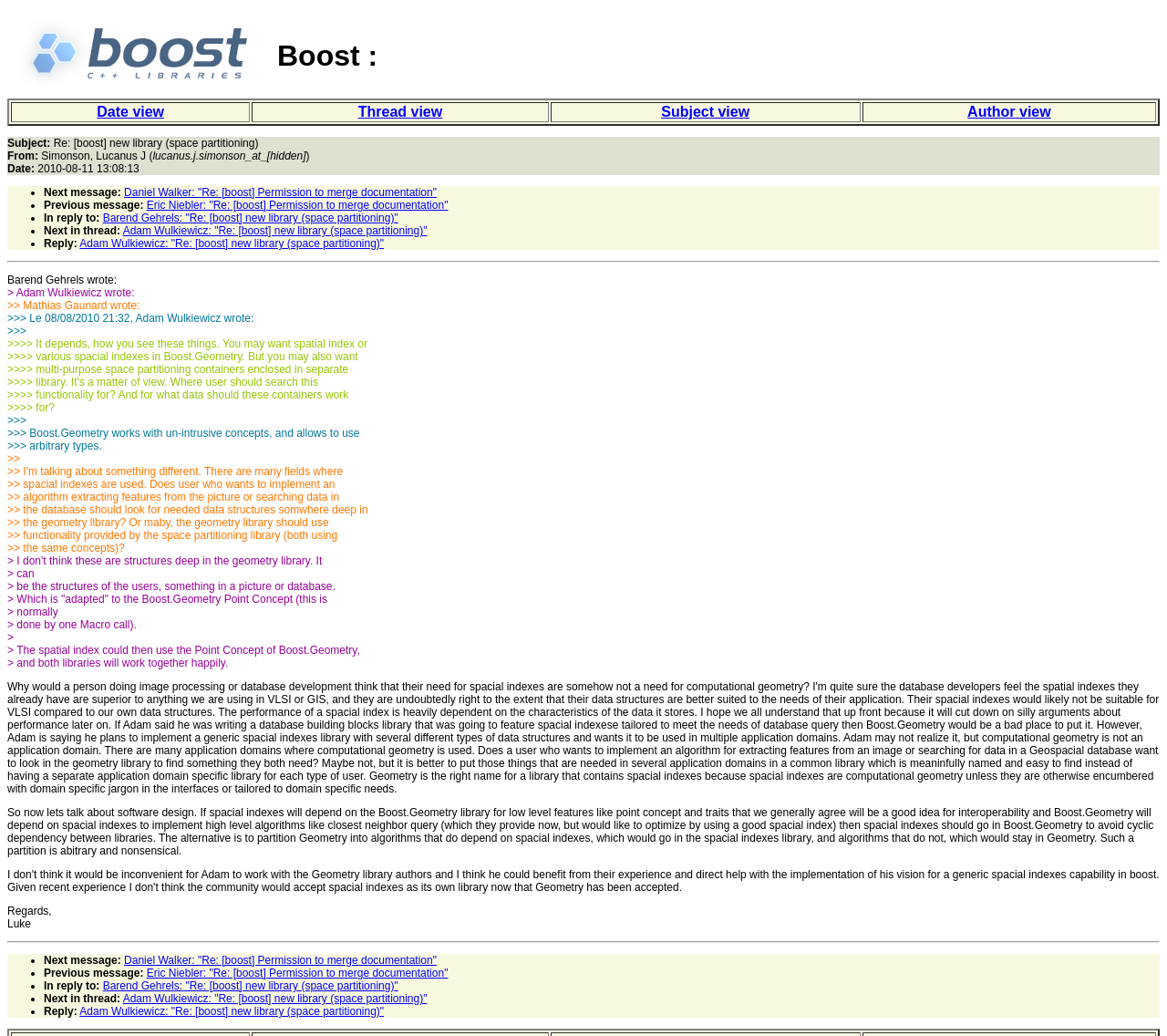Extract the bounding box coordinates for the UI element described by the text: "Date view". The coordinates should be in the form of [left, top, right, bottom] with values between 0 and 1.

[0.083, 0.1, 0.141, 0.115]